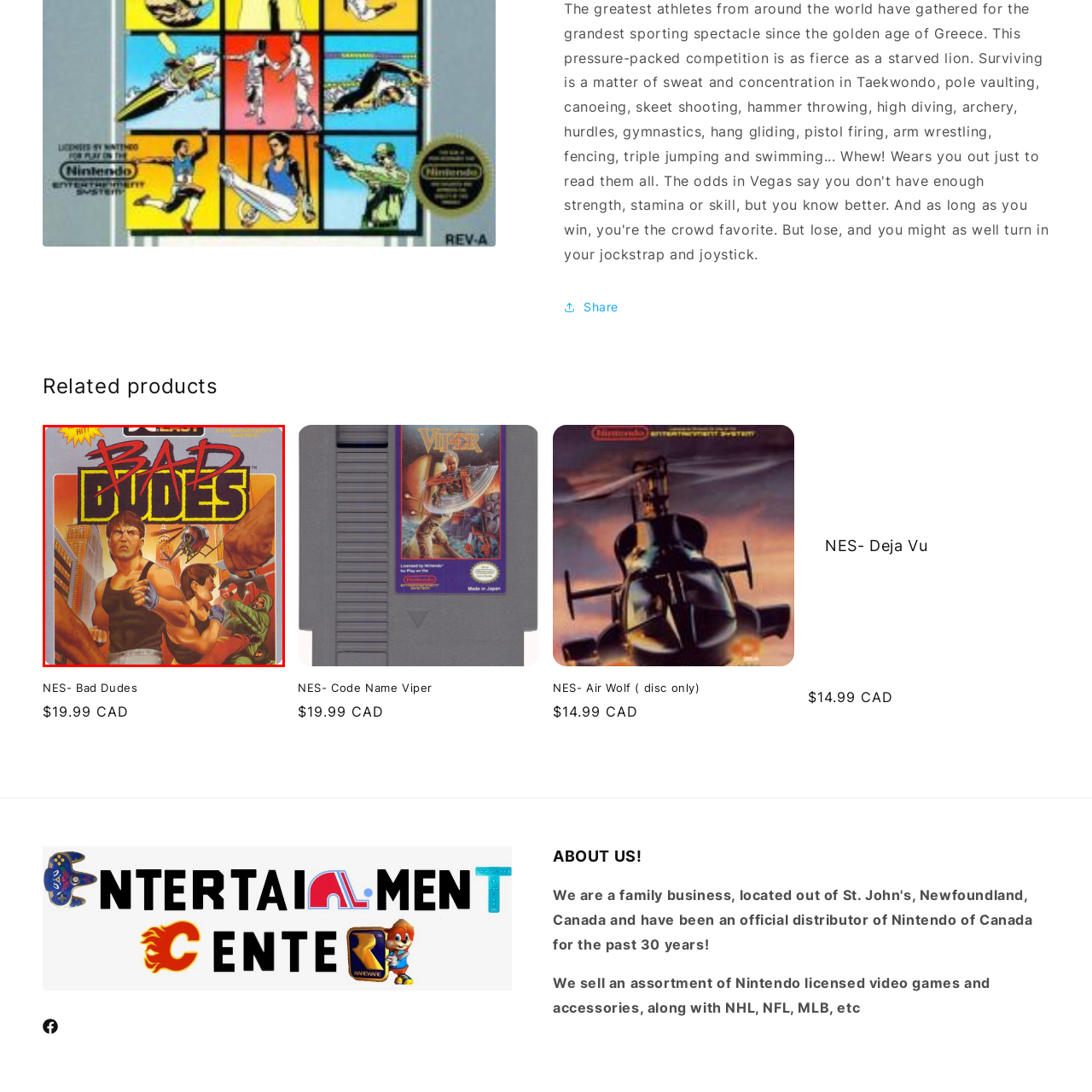Elaborate on the visual details of the image contained within the red boundary.

The image showcases the iconic cover art for the Nintendo Entertainment System (NES) game "Bad Dudes." Prominently featured in the foreground are two muscular fighters, with the main character in a black tank top and dark pants, displaying a confident demeanor as he prepares for battle. The bold title "BAD DUDES" dominates the top portion of the cover, rendered in large, striking red letters. The backdrop features an urban setting, complete with skyscrapers, and hints of action, such as a helicopter hovering above and another character engaged in combat. This artwork encapsulates the game's themes of martial arts and urban conflict, appealing to fans of action and fighting video games. The label also includes a mention of it being an "Action Hit!," emphasizing its popularity and excitement.